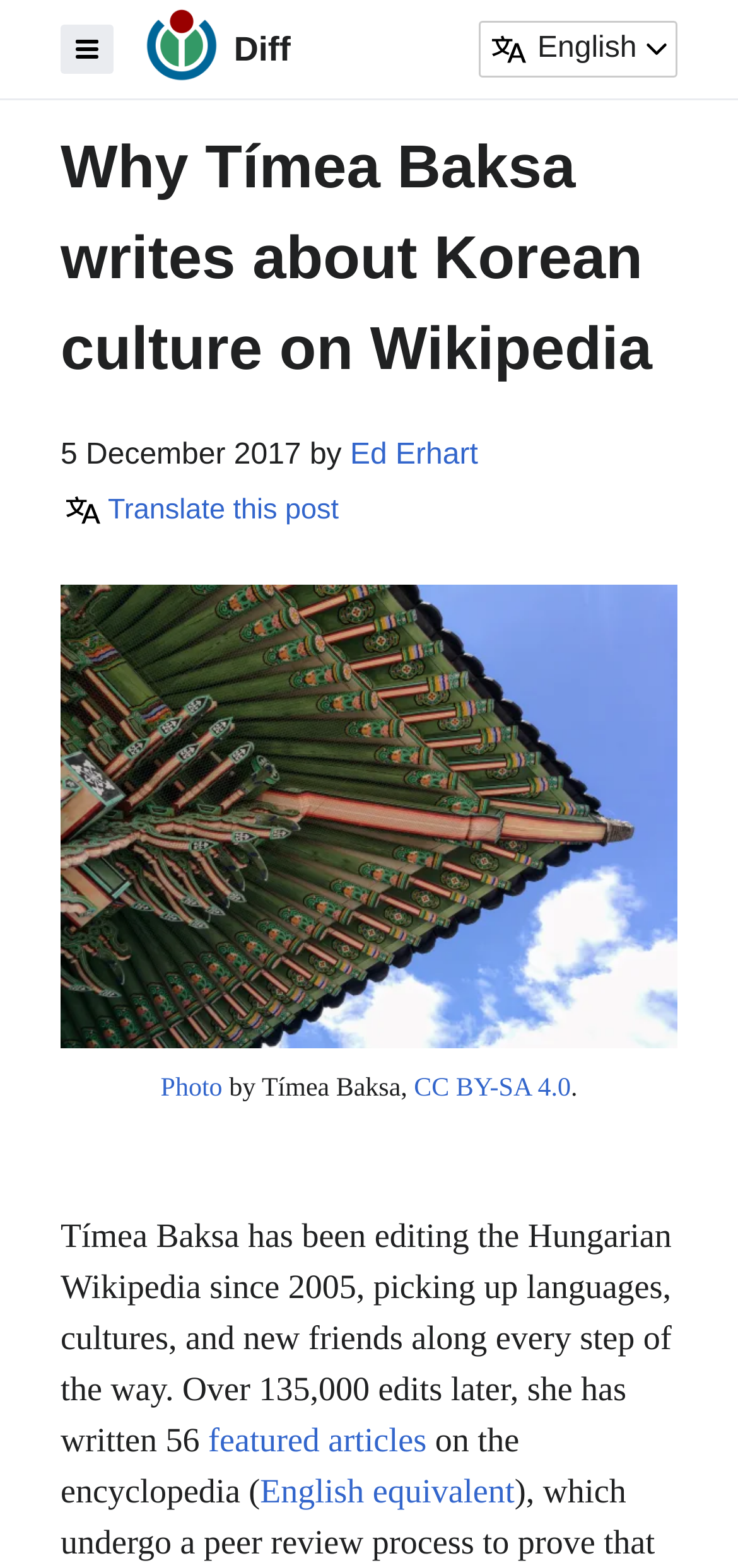How many edits has Tímea Baksa made on Wikipedia?
Please provide a single word or phrase as the answer based on the screenshot.

Over 135,000